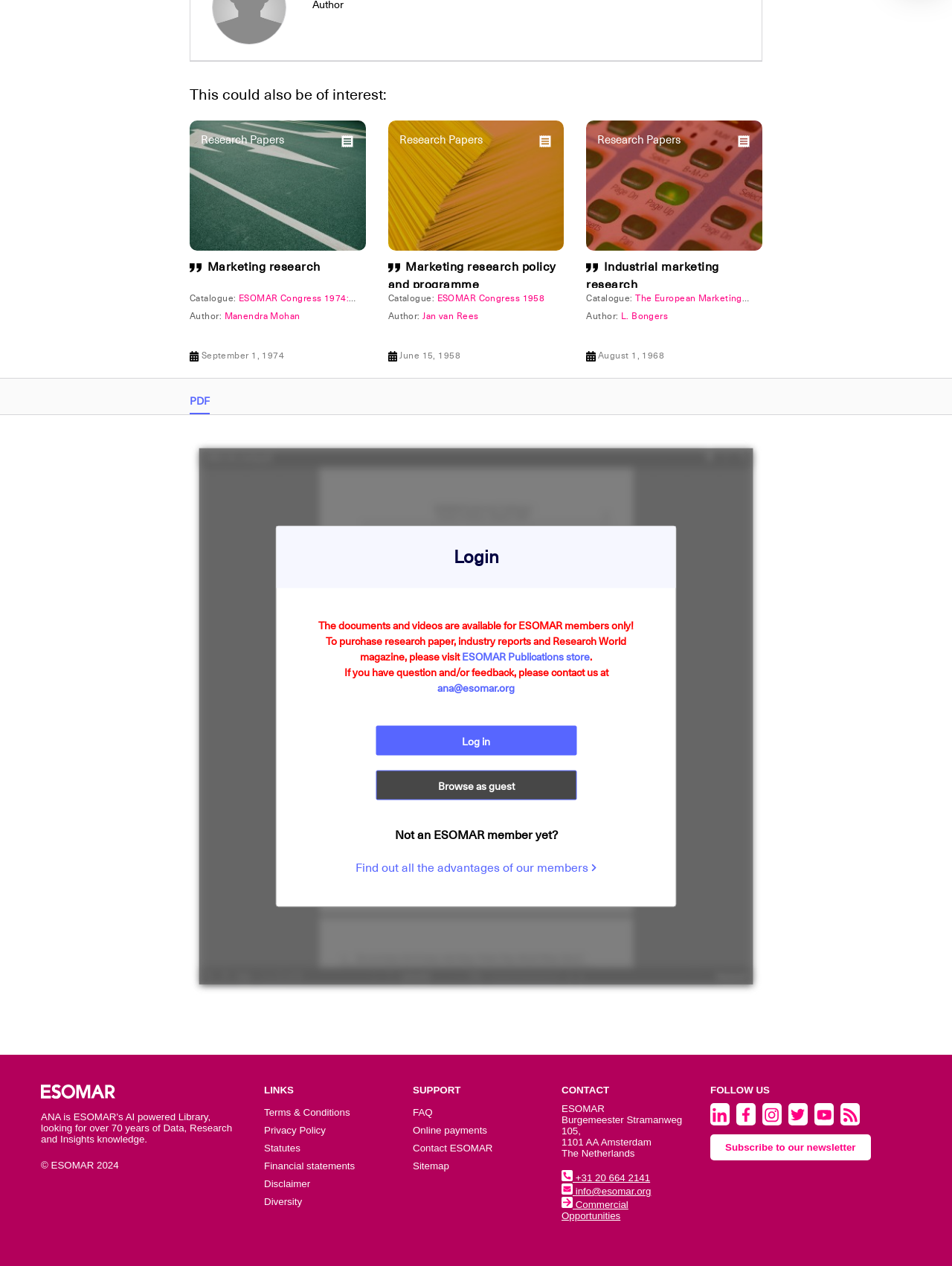Using the format (top-left x, top-left y, bottom-right x, bottom-right y), and given the element description, identify the bounding box coordinates within the screenshot: April 2024

None